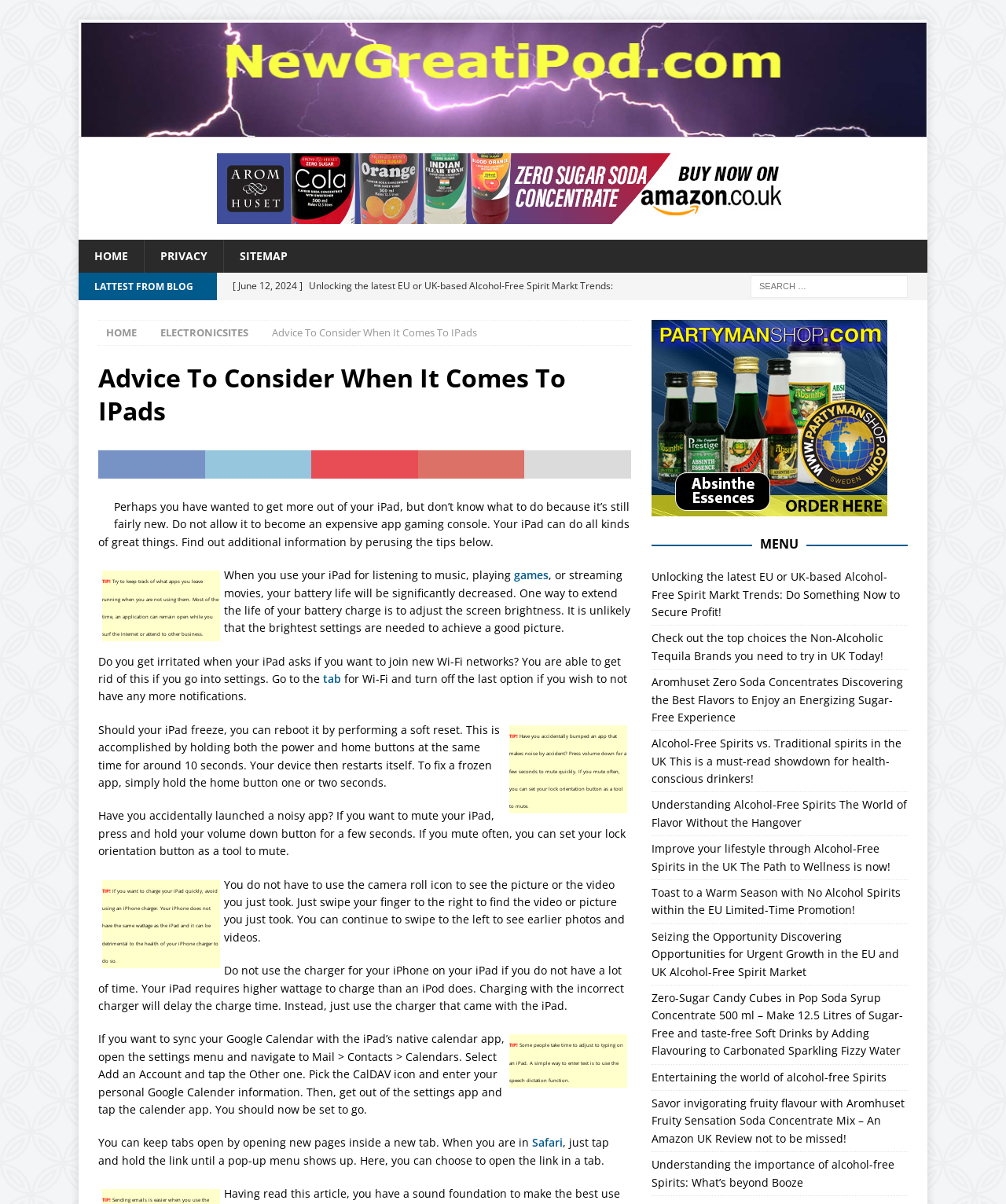Locate the bounding box coordinates of the area to click to fulfill this instruction: "Read the latest blog post". The bounding box should be presented as four float numbers between 0 and 1, in the order [left, top, right, bottom].

[0.231, 0.227, 0.618, 0.271]